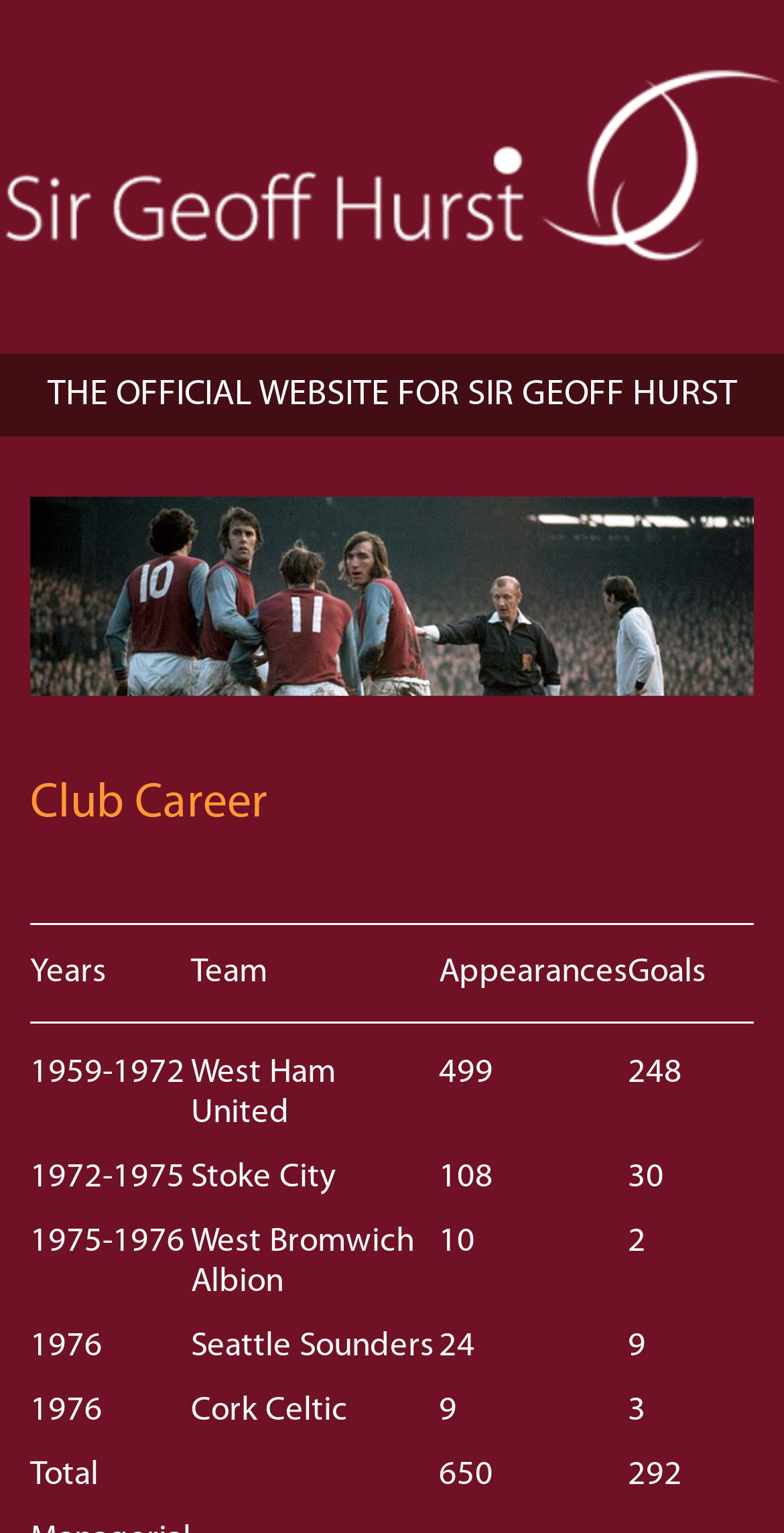Summarize the contents and layout of the webpage in detail.

The webpage is about Sir Geoff Hurst, a former English footballer. At the top of the page, there is a link and an image, both with the title "Sir Geoff Hurst". Below this, there is a heading that reads "THE OFFICIAL WEBSITE FOR SIR GEOFF HURST". 

Next to this heading, there is an image of Sir Geoff Hurst in a football match. Below the image, there is a heading that says "Club Career". Under this heading, there is a table with five rows and four columns. The columns are labeled "Years", "Team", "Appearances", and "Goals". The table lists Sir Geoff Hurst's club career, including the years he played, the teams he played for, the number of appearances he made, and the number of goals he scored. 

The table lists his career with West Ham United from 1959 to 1972, Stoke City from 1972 to 1975, West Bromwich Albion in 1975-1976, Seattle Sounders in 1976, and Cork Celtic in 1976. The last row of the table shows his total appearances and goals.